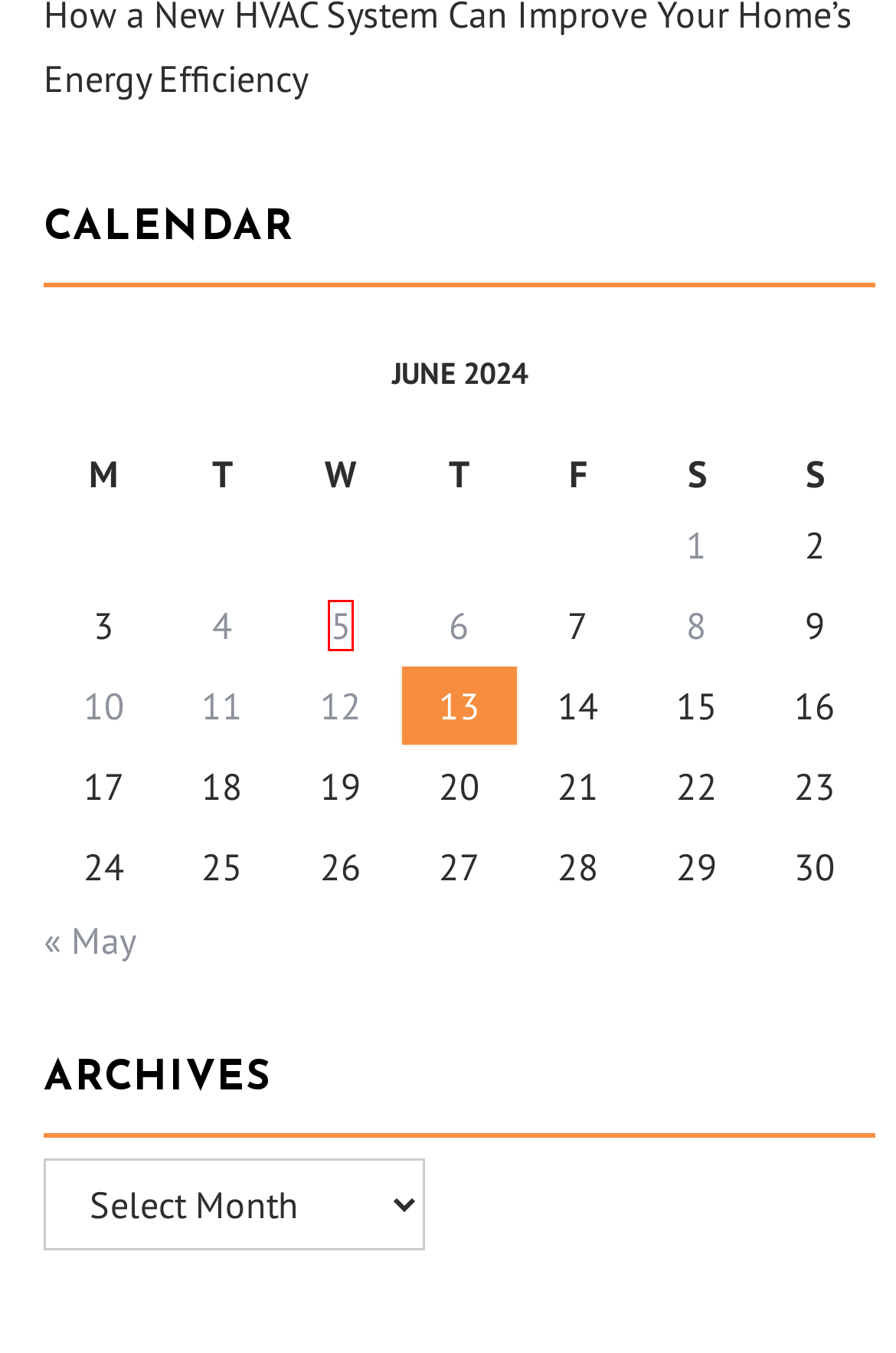You are given a screenshot of a webpage with a red rectangle bounding box. Choose the best webpage description that matches the new webpage after clicking the element in the bounding box. Here are the candidates:
A. June 10, 2024 - Info Engine
B. June 8, 2024 - Info Engine
C. How to find the best cleaning supplies and products - Info Engine
D. The Best Wilmington Delaware Golf Courses Can Provide You Entertainment - Info Engine
E. June 6, 2024 - Info Engine
F. June 1, 2024 - Info Engine
G. June 4, 2024 - Info Engine
H. June 5, 2024 - Info Engine

H